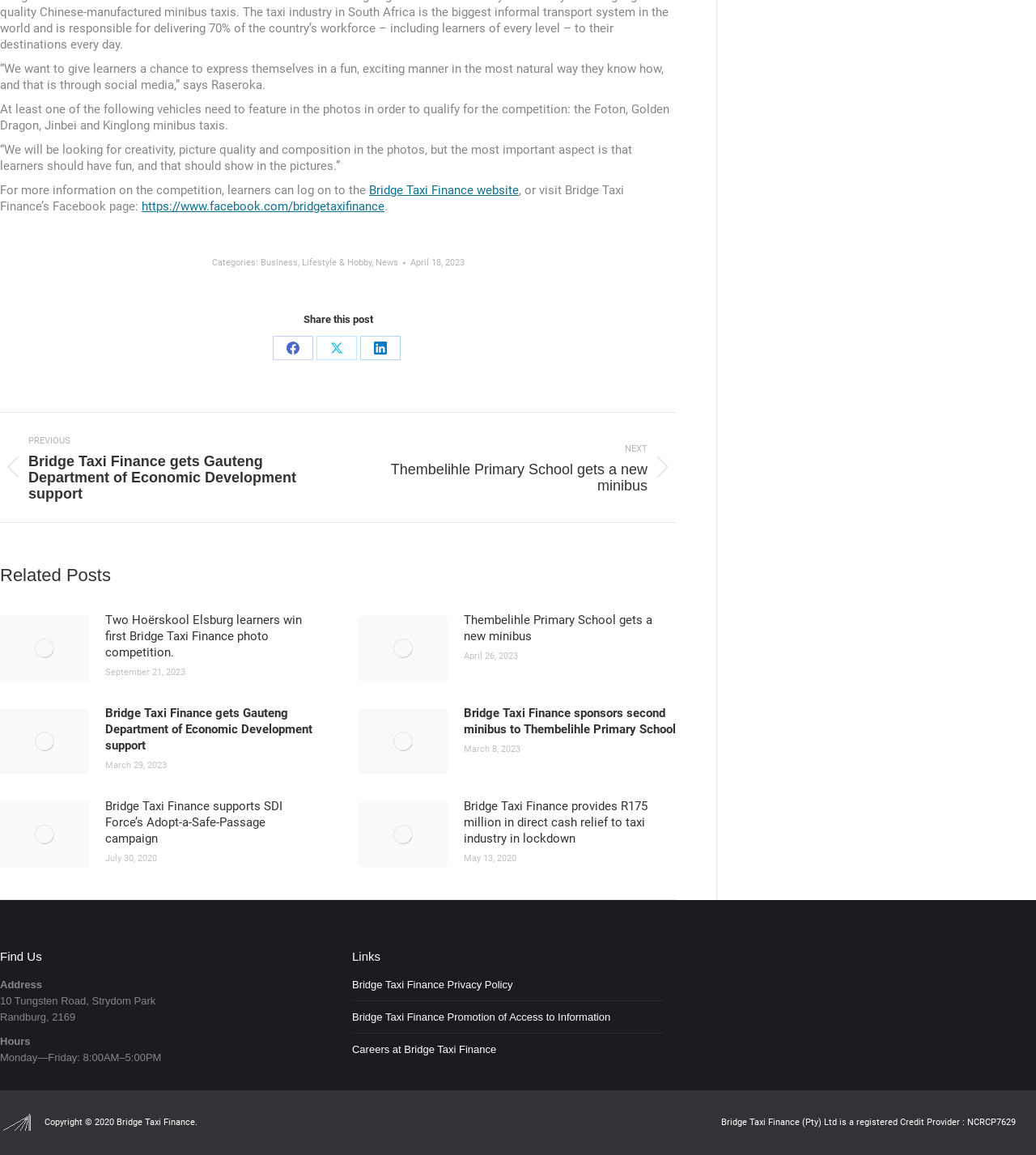What is the purpose of the photo competition mentioned on the webpage?
Give a thorough and detailed response to the question.

The purpose of the photo competition is mentioned in the quote by Raseroka, which states that the most important aspect is for learners to have fun and show it in the pictures.